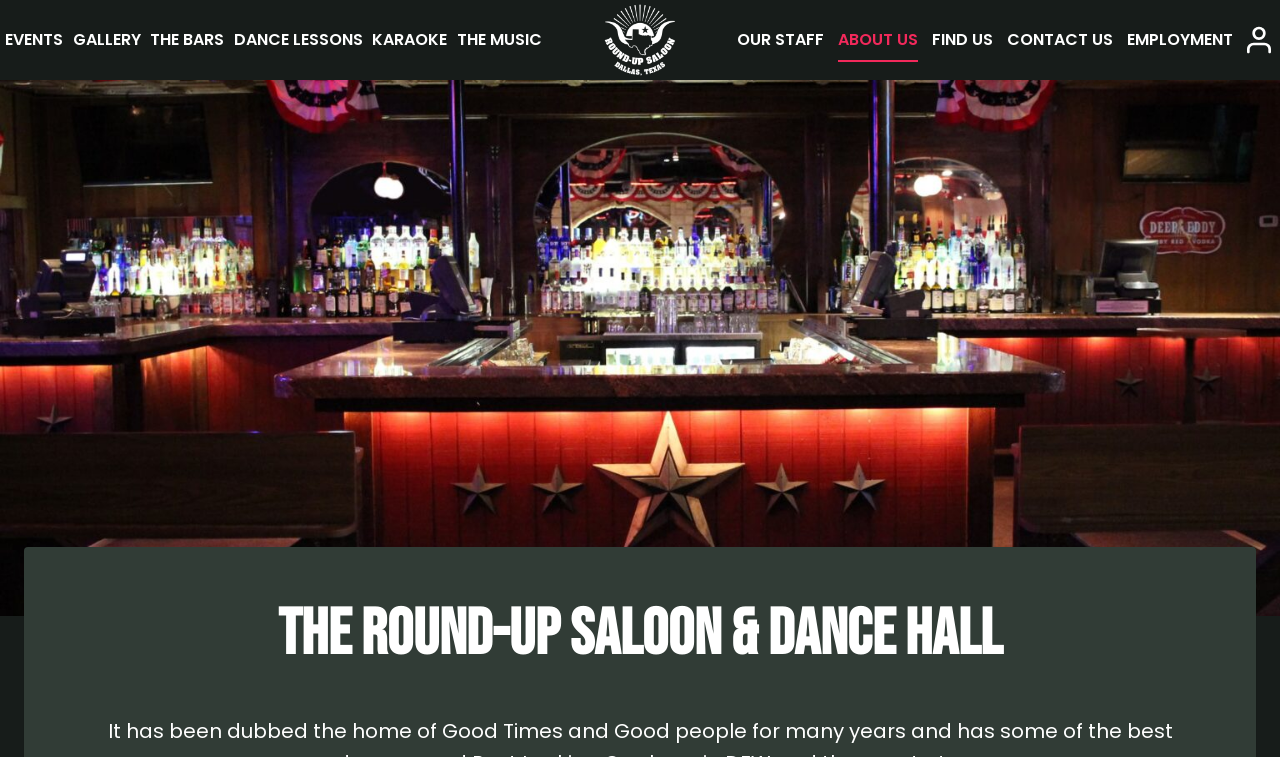What is the name of the bar in the image?
Carefully analyze the image and provide a detailed answer to the question.

By examining the image with the bounding box coordinates [0.0, 0.0, 1.0, 0.814], I can see that it is a picture of a bar, and the text 'The Horseshoe bar at The Round-Up Saloon' is associated with it, indicating that the name of the bar is The Round-Up Saloon.